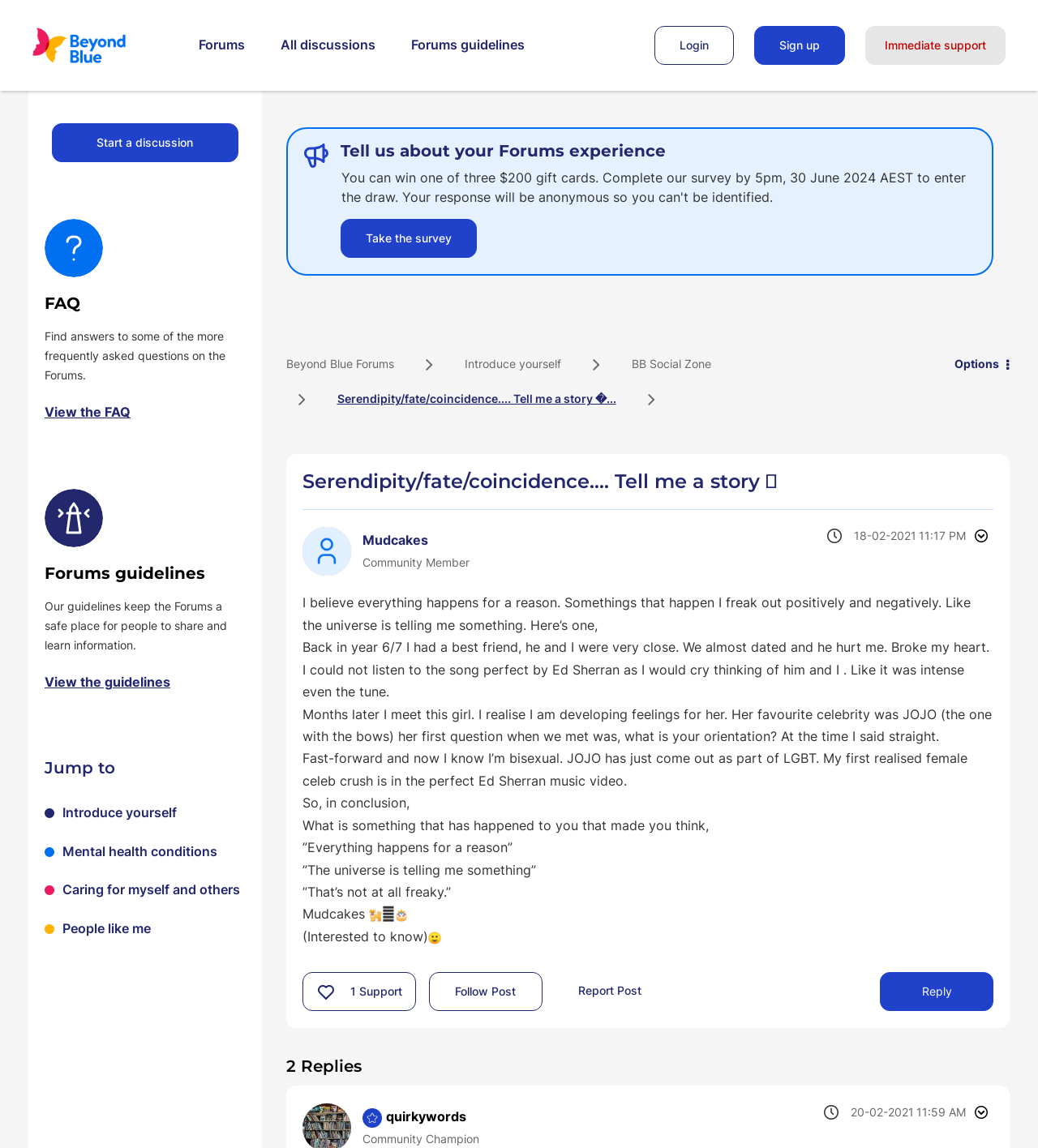Please mark the clickable region by giving the bounding box coordinates needed to complete this instruction: "Take the survey".

[0.328, 0.191, 0.459, 0.225]